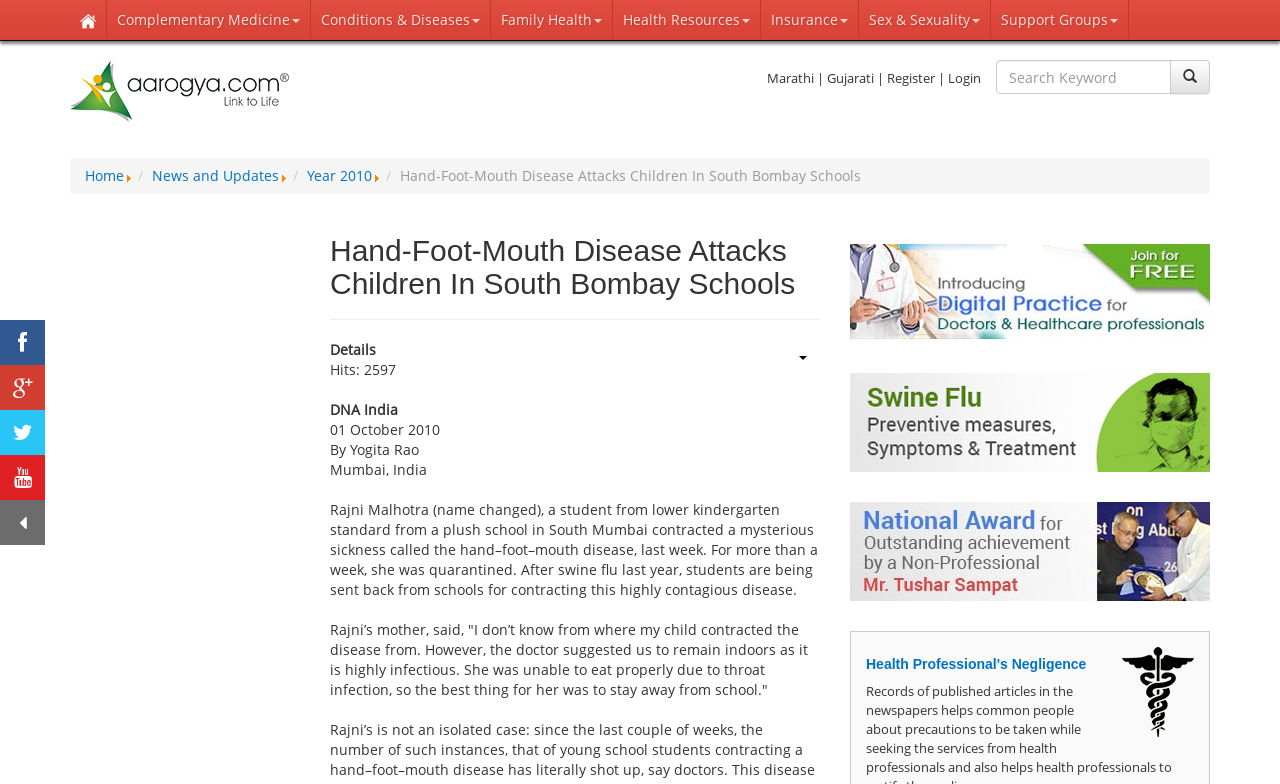What is the profession of the people targeted by the Digital Practice?
Please analyze the image and answer the question with as much detail as possible.

The link 'Introducing Digital Practice for Doctors & Healthcare professionals' suggests that the Digital Practice is targeted towards doctors and healthcare professionals.